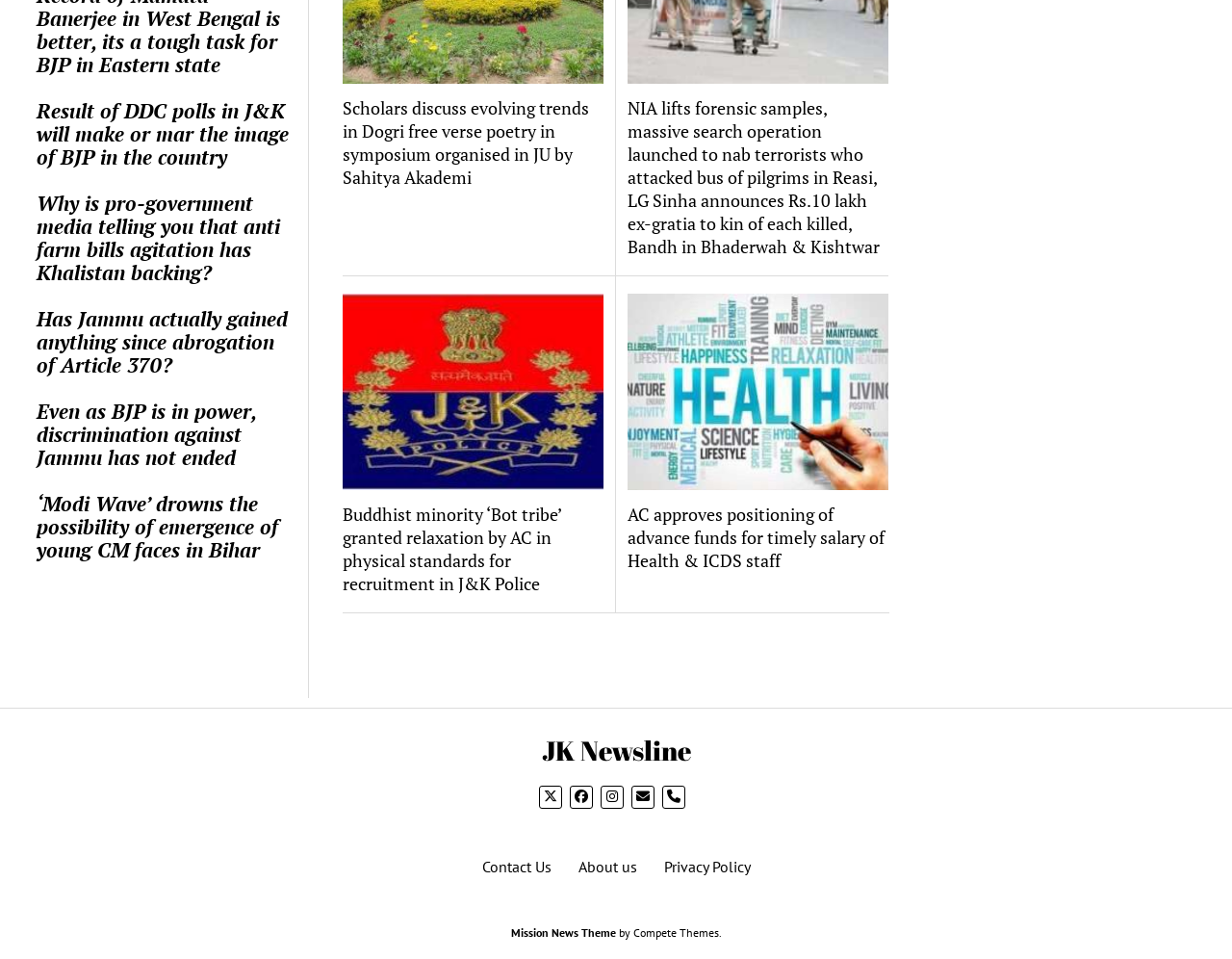Provide the bounding box coordinates in the format (top-left x, top-left y, bottom-right x, bottom-right y). All values are floating point numbers between 0 and 1. Determine the bounding box coordinate of the UI element described as: title="email"

[0.512, 0.819, 0.531, 0.843]